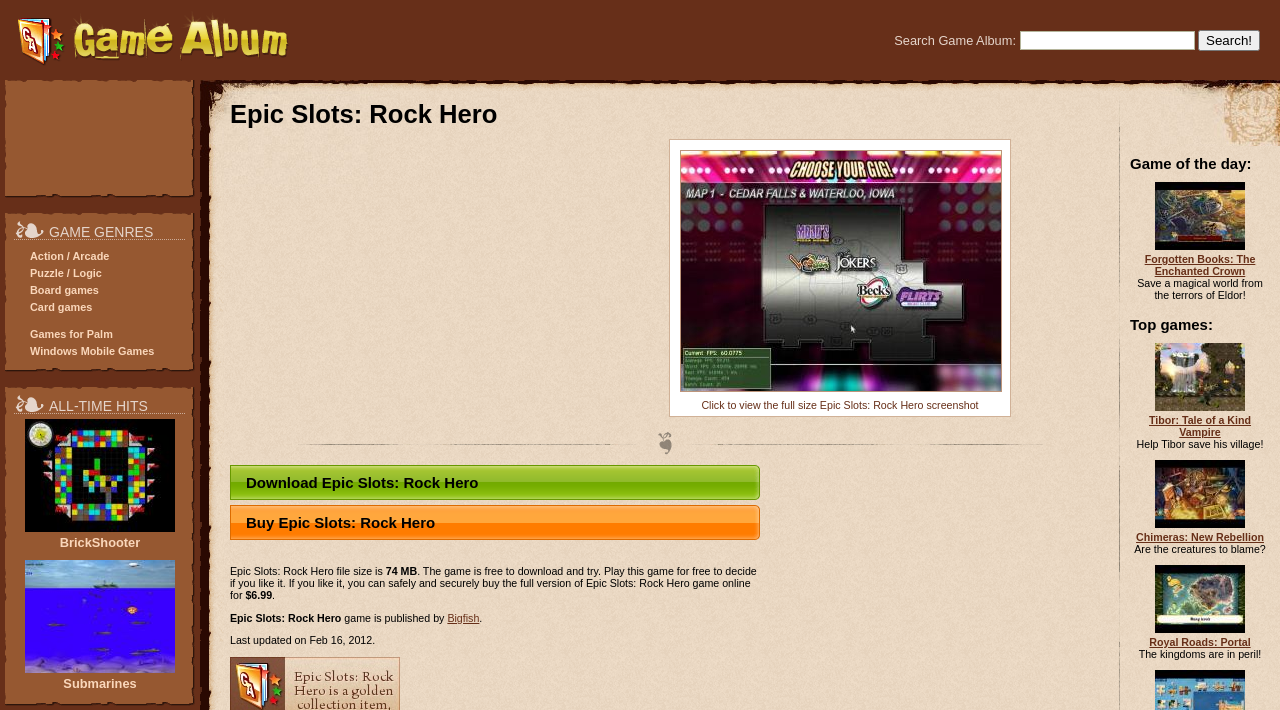Produce a meticulous description of the webpage.

This webpage is about Epic Slots: Rock Hero, a downloadable game. At the top, there is a search bar with a "Search Game Album" button next to it. Below the search bar, there is a link to "Game Album" accompanied by a small image. 

On the left side of the page, there are several links to different game genres, including Action/Arcade, Puzzle/Logic, and Board games. Below these links, there is a section titled "ALL-TIME HITS" with several links to popular games, each accompanied by a small image.

On the right side of the page, there is a section titled "Game of the day" featuring a game called "Forgotten Books: The Enchanted Crown" with a brief description and a small image. Below this section, there is a list of "Top games" with links to several games, each accompanied by a small image and a brief description.

In the middle of the page, there is a section dedicated to Epic Slots: Rock Hero, featuring a screenshot of the game, a "Download" button, and a "Buy" button. The game's file size and price are also listed. Additionally, there is information about the game's publisher, Bigfish, and the last update date.